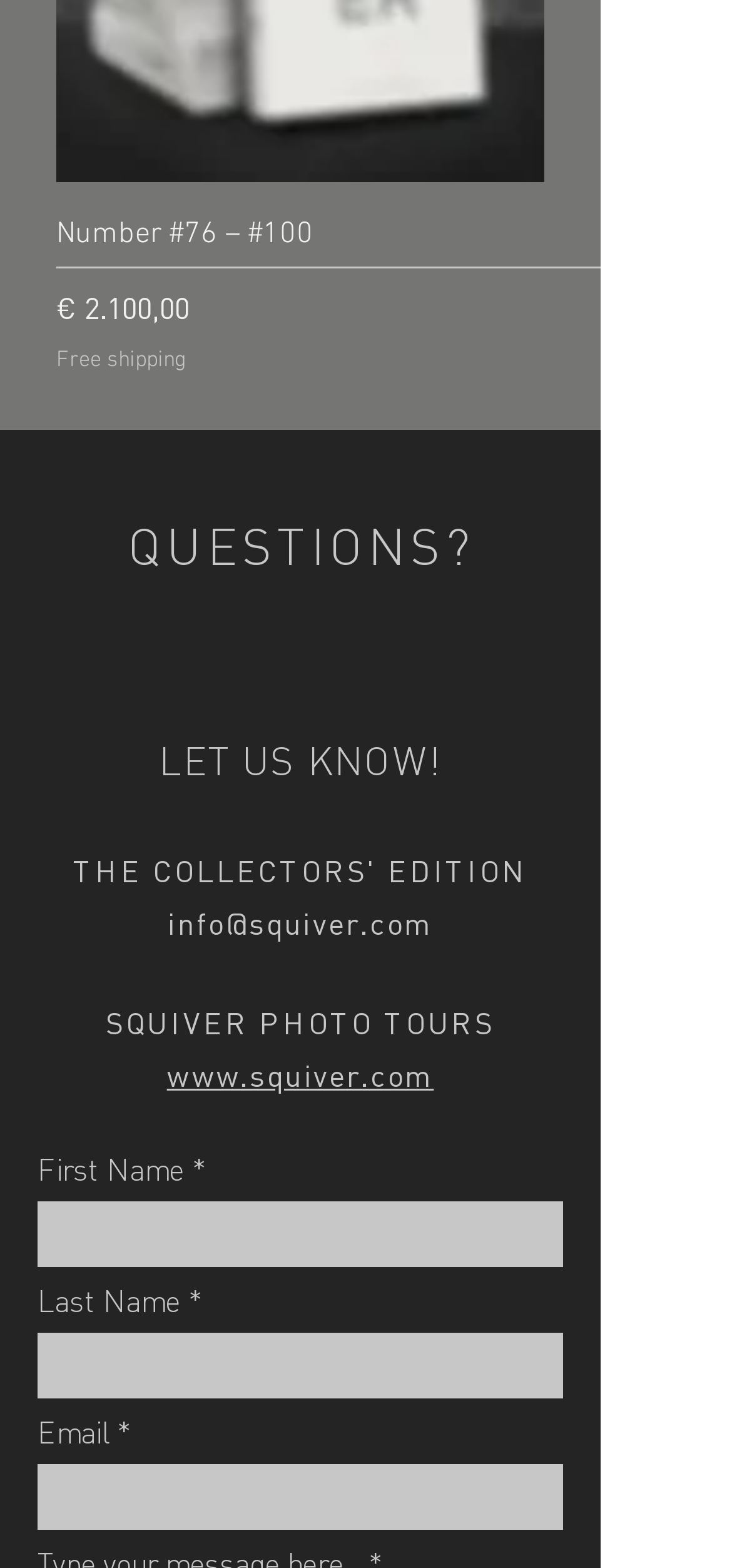What is the label of the first text input field? Based on the screenshot, please respond with a single word or phrase.

First Name